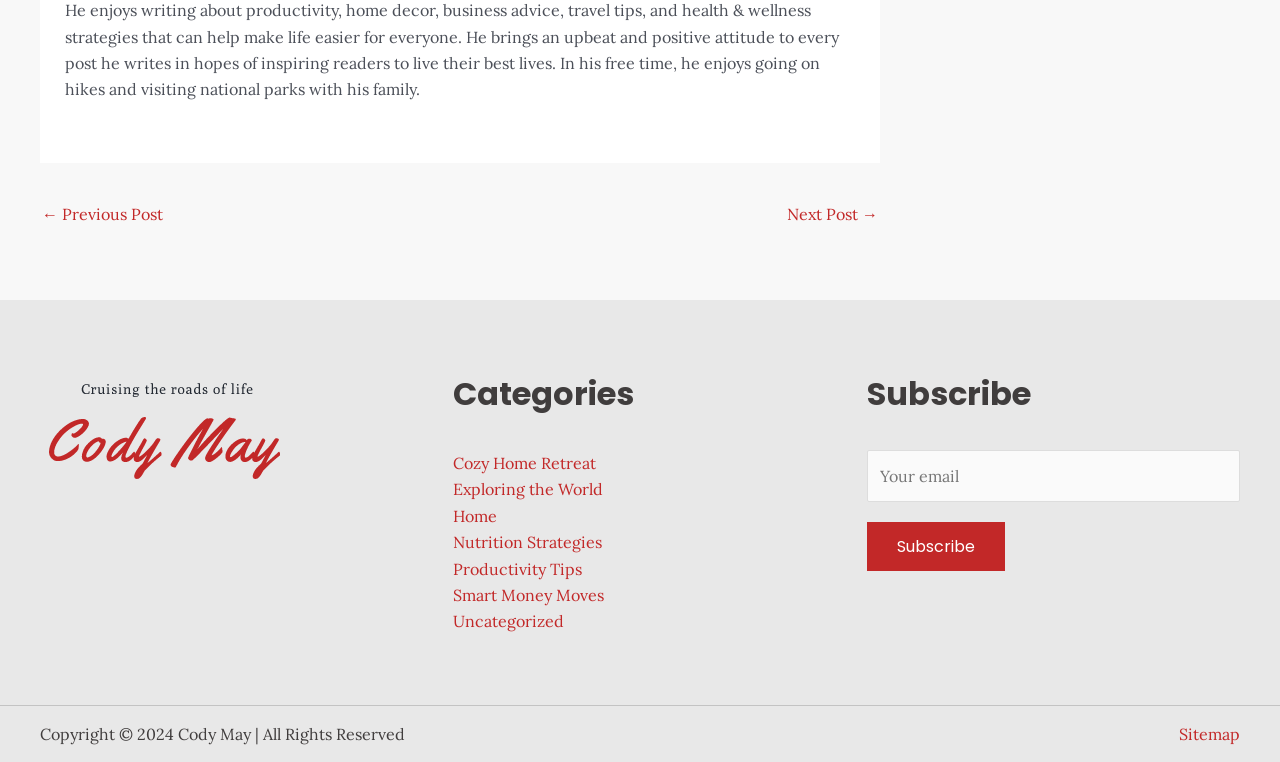Respond to the question below with a single word or phrase:
How many categories are listed on the webpage?

7